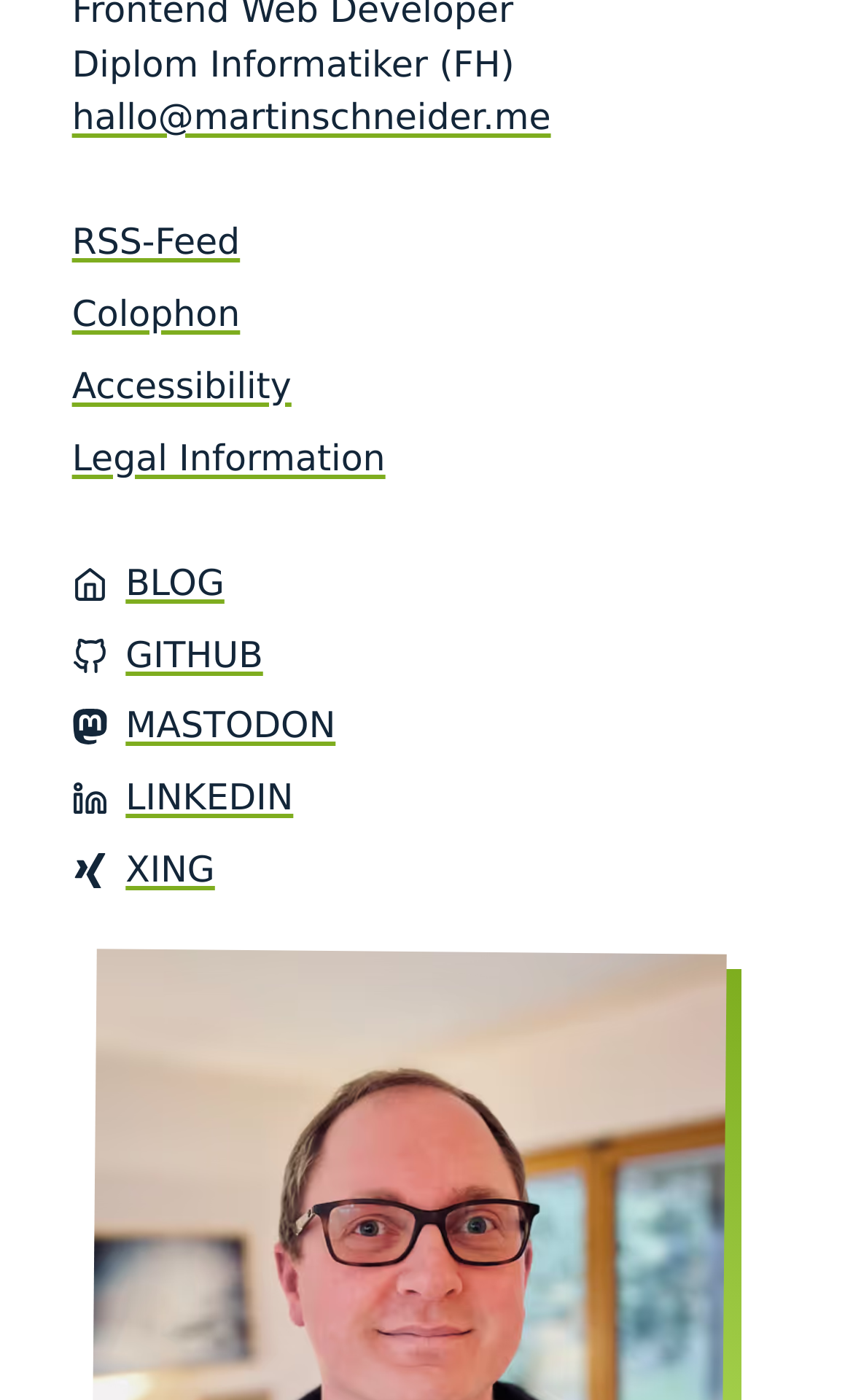Please analyze the image and provide a thorough answer to the question:
What is the last social media link?

The last social media link can be determined by looking at the link elements at the bottom of the webpage and finding the last one, which is 'XING'.